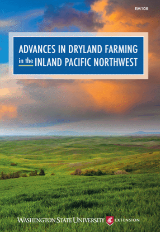What is the region of focus for the publication?
Answer the question with a single word or phrase by looking at the picture.

Inland Pacific Northwest (PNW)